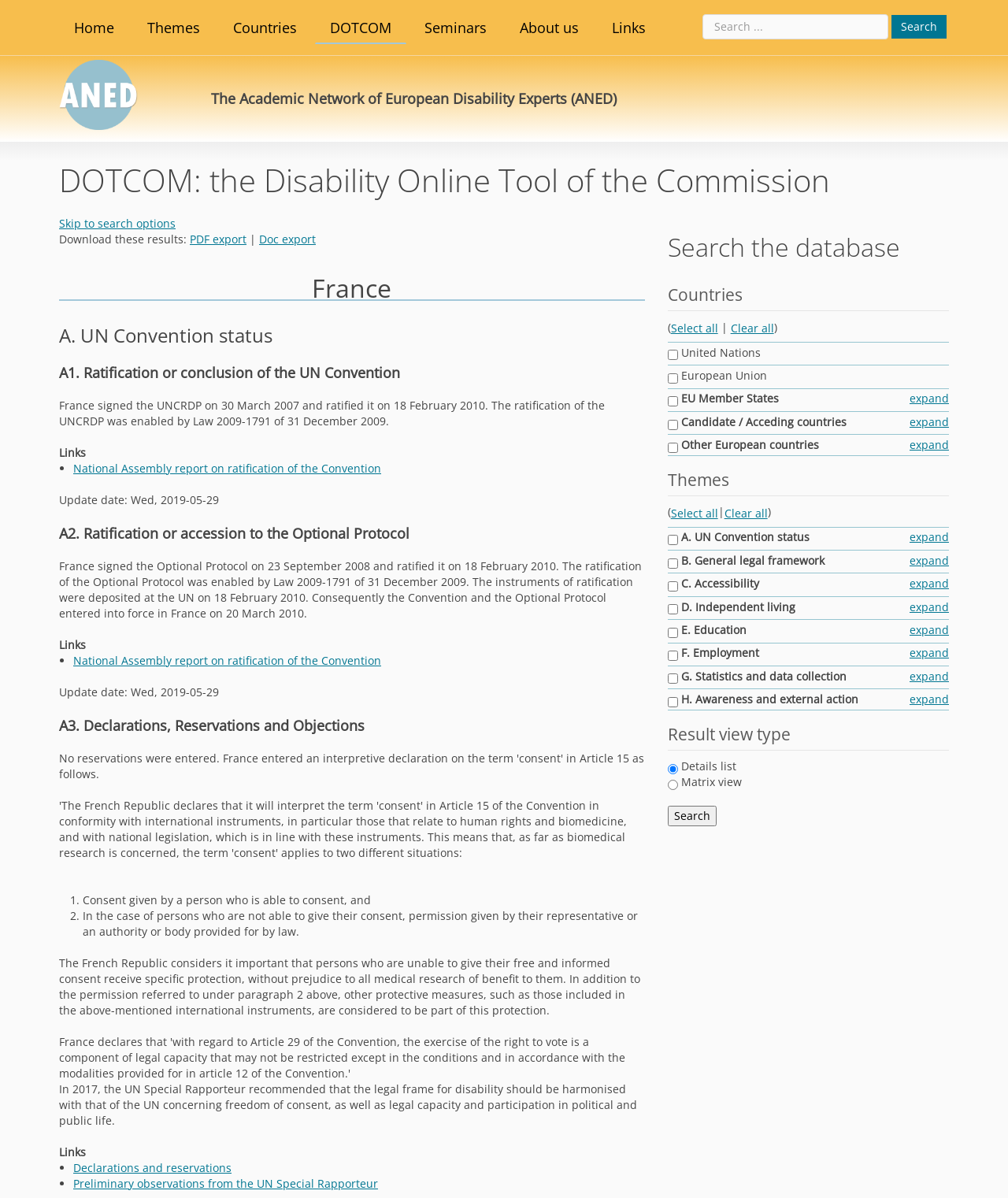What is the purpose of the 'Search' button?
Use the image to answer the question with a single word or phrase.

To search the database